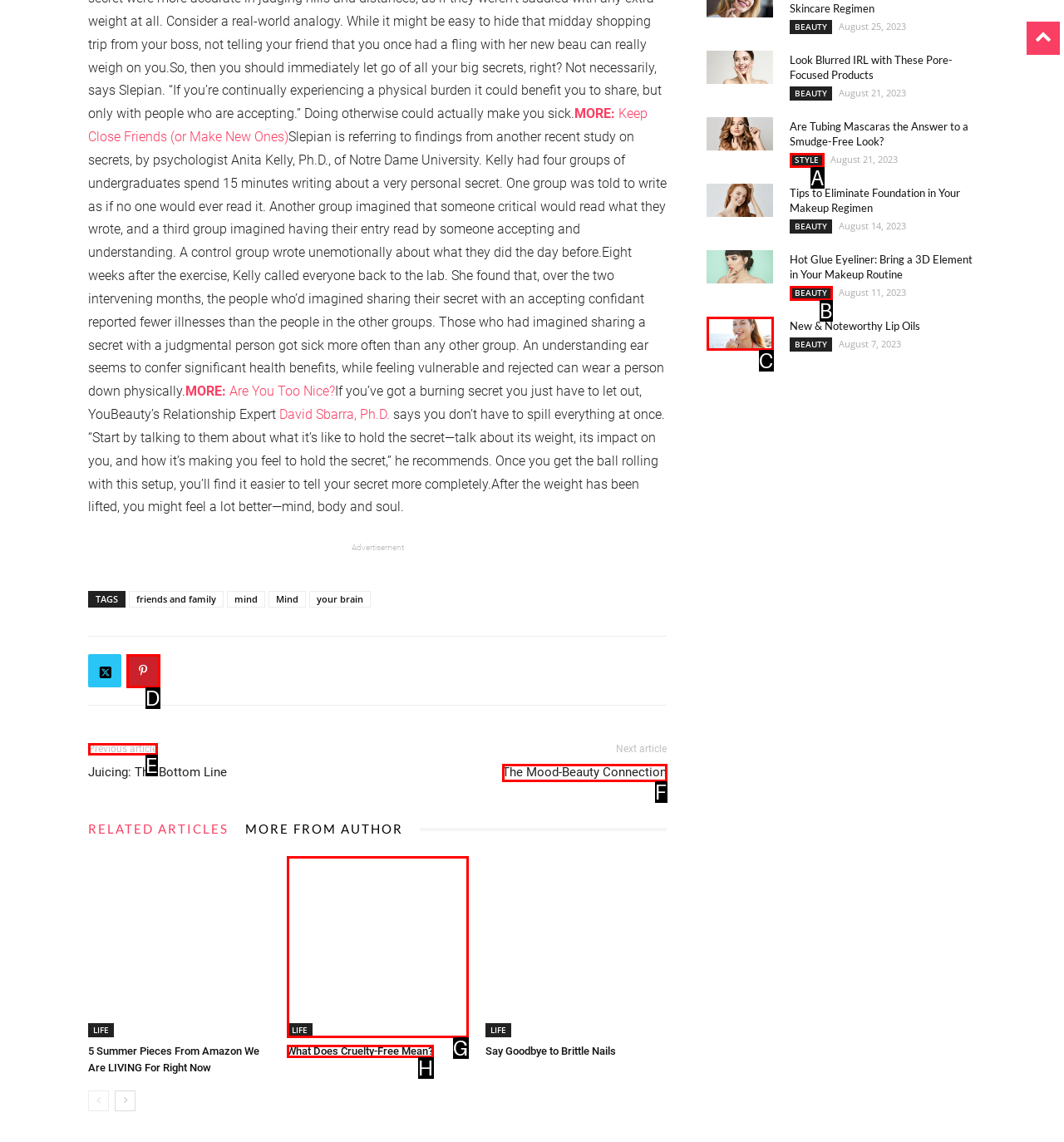From the options shown in the screenshot, tell me which lettered element I need to click to complete the task: View the previous article.

E